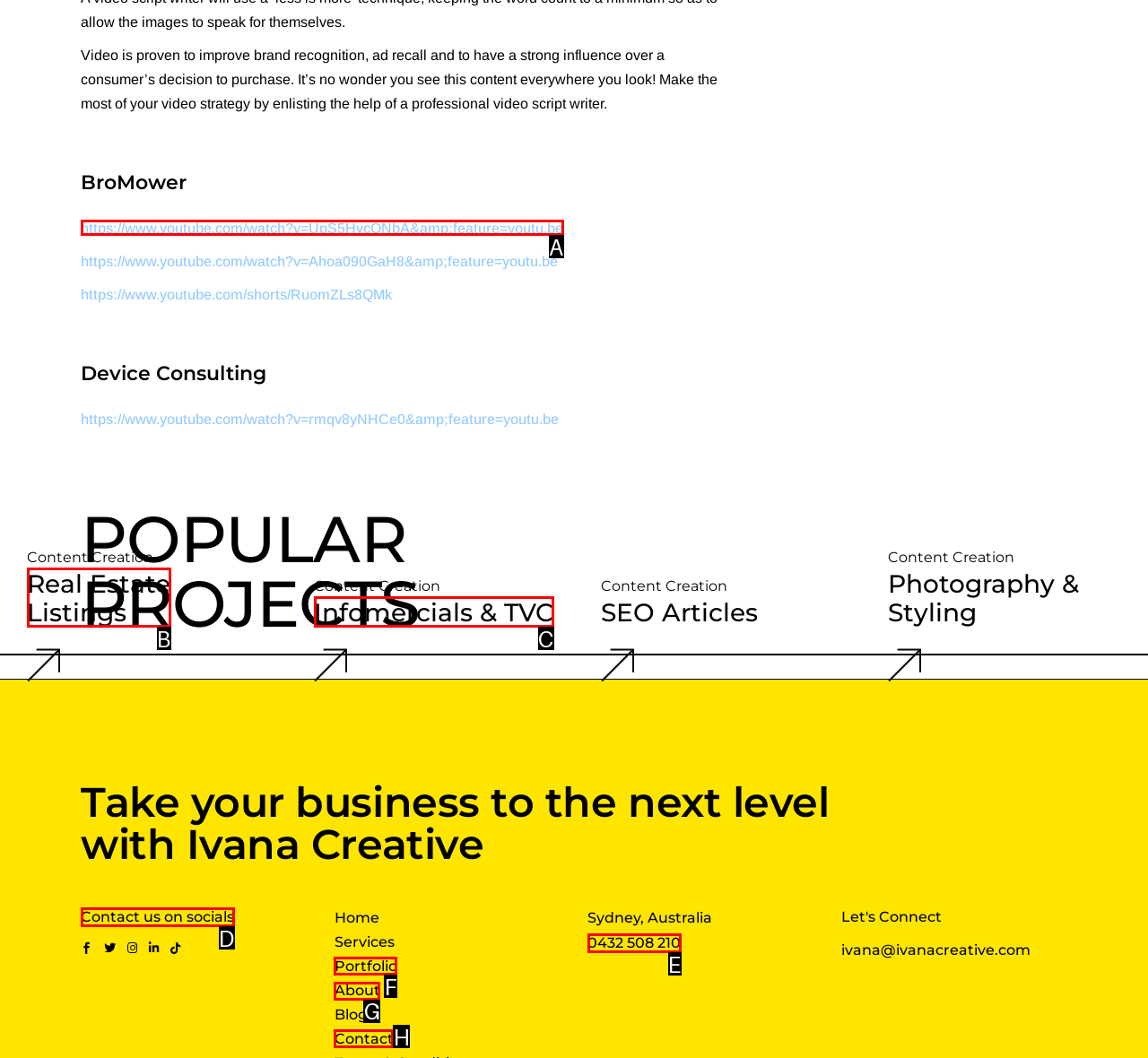Point out the correct UI element to click to carry out this instruction: Navigate to the 'About' page
Answer with the letter of the chosen option from the provided choices directly.

G